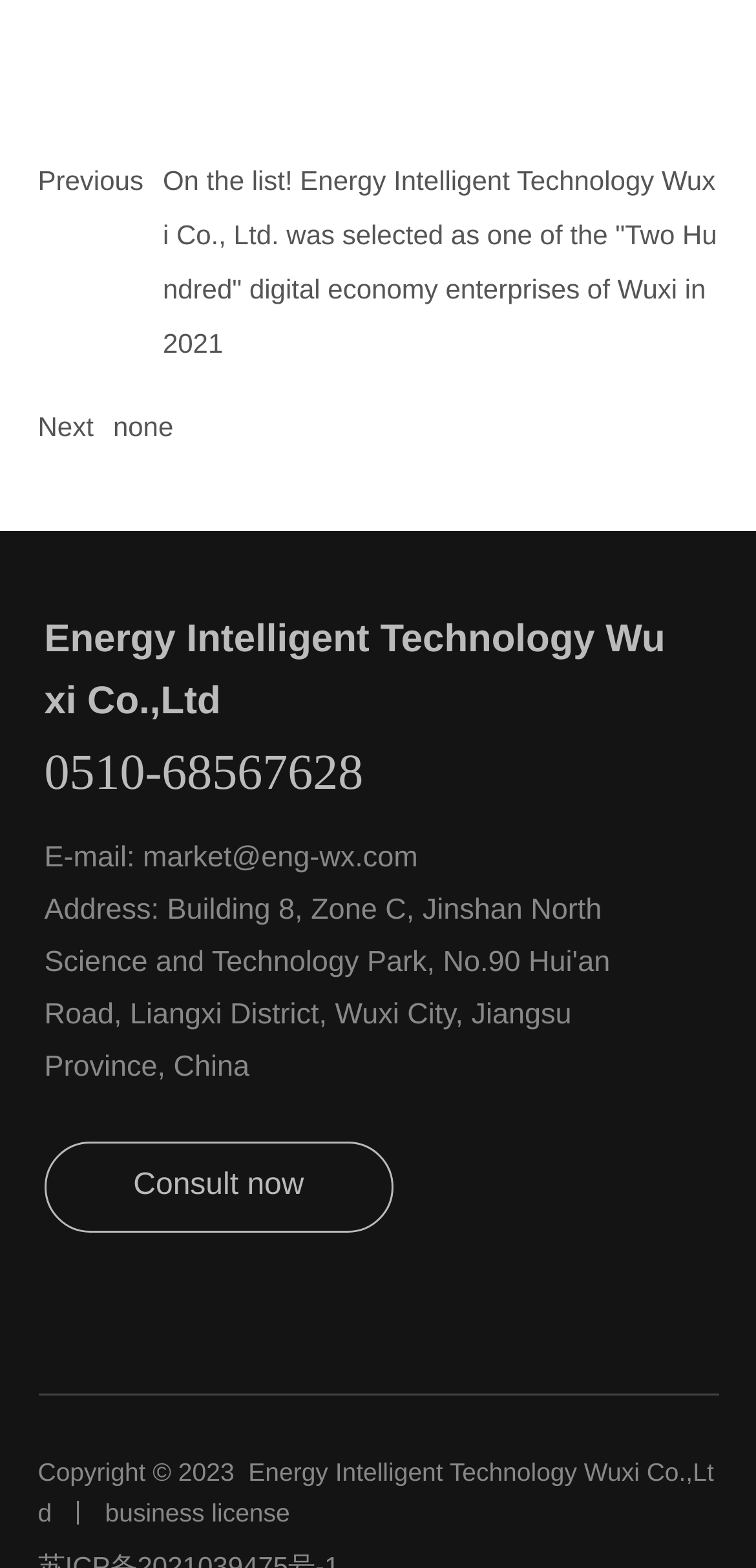Based on the element description: "Serie A", identify the UI element and provide its bounding box coordinates. Use four float numbers between 0 and 1, [left, top, right, bottom].

None